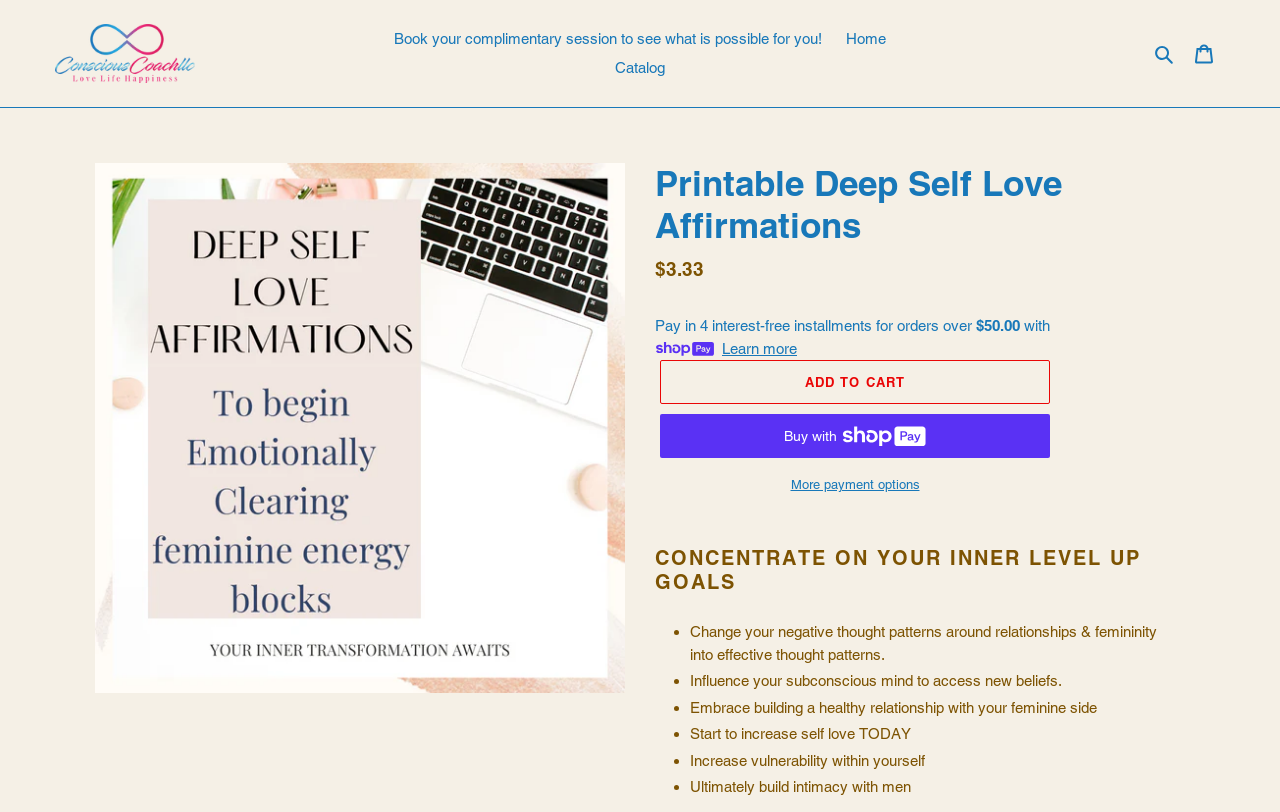Pinpoint the bounding box coordinates of the clickable element to carry out the following instruction: "Search for something."

[0.897, 0.051, 0.924, 0.081]